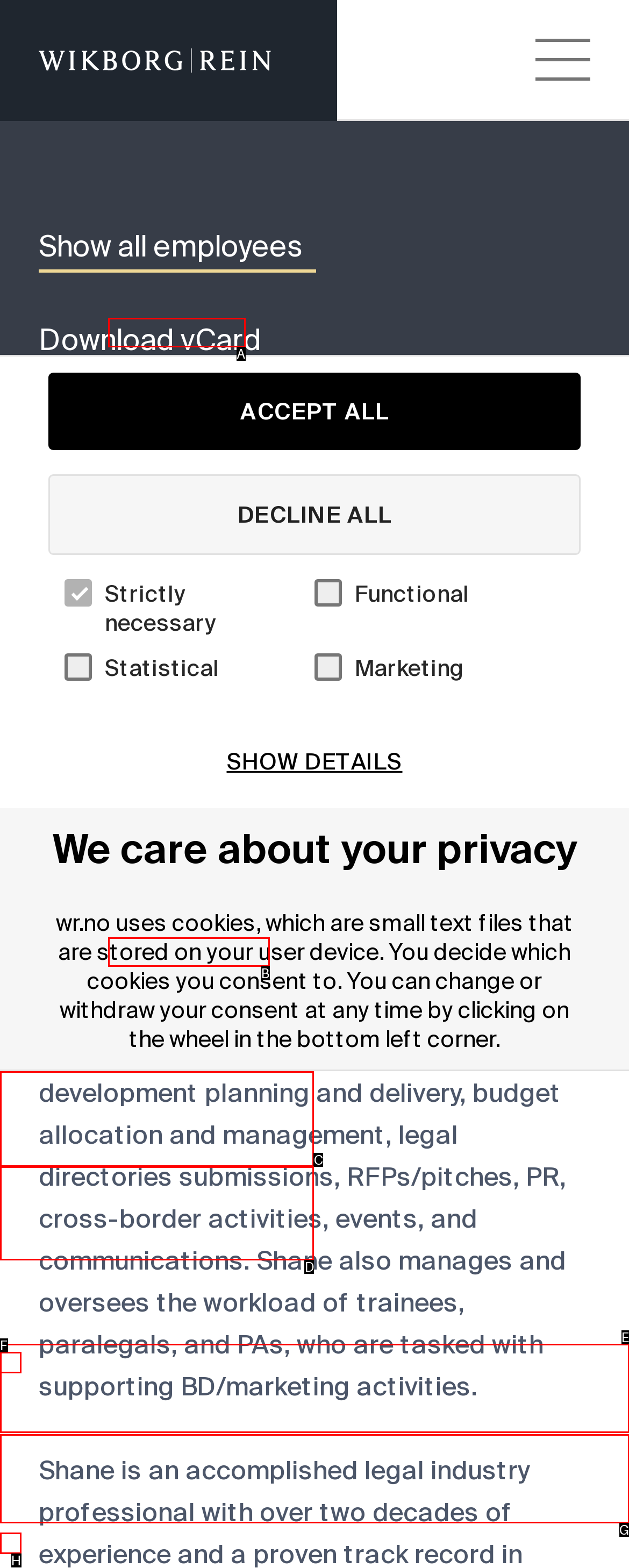Identify the option that best fits this description: Cookie declaration
Answer with the appropriate letter directly.

C